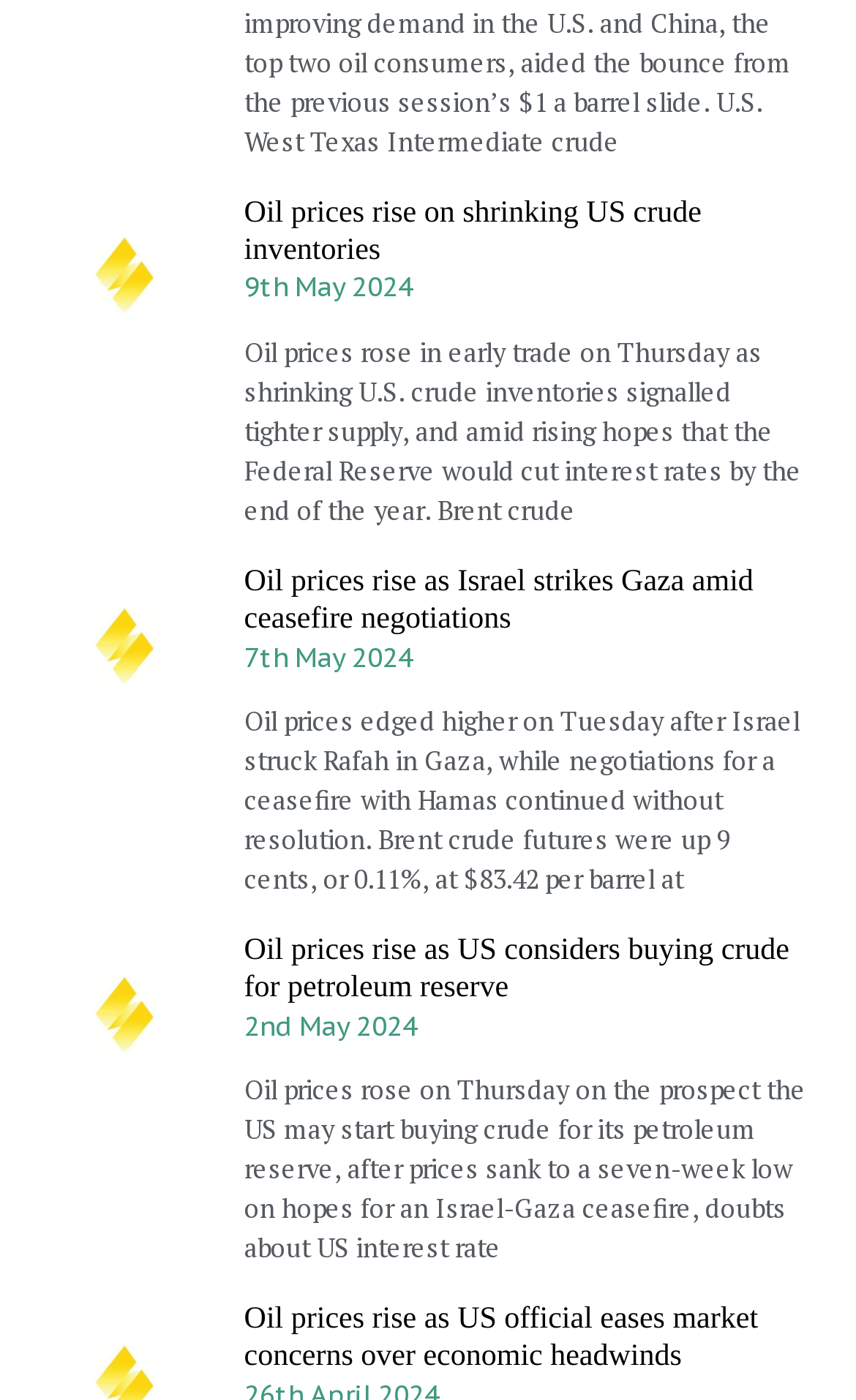What is the position of the first article on the webpage?
Based on the visual content, answer with a single word or a brief phrase.

Top-left